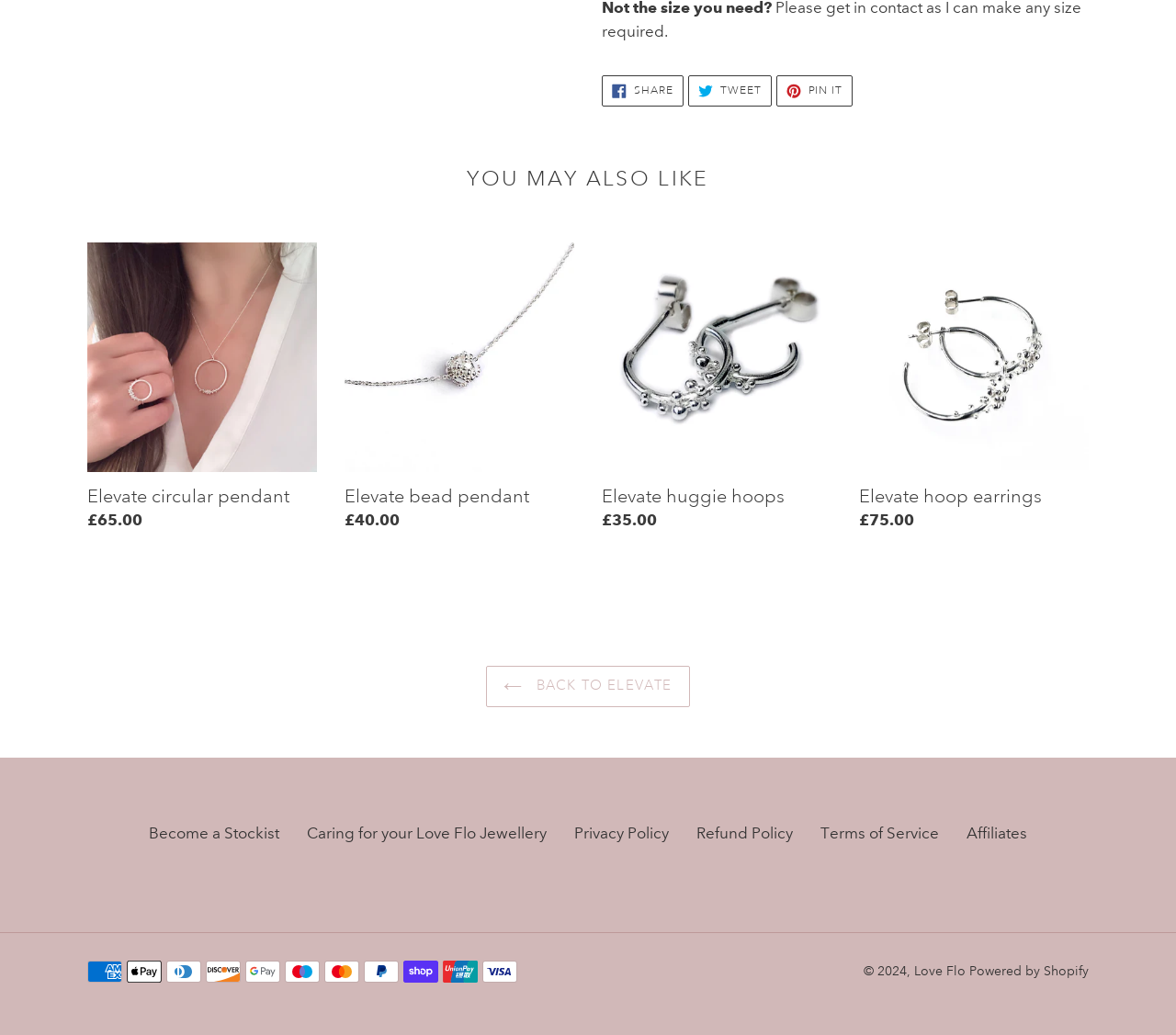Please identify the bounding box coordinates of the area that needs to be clicked to fulfill the following instruction: "Go back to Elevate."

[0.414, 0.644, 0.586, 0.683]